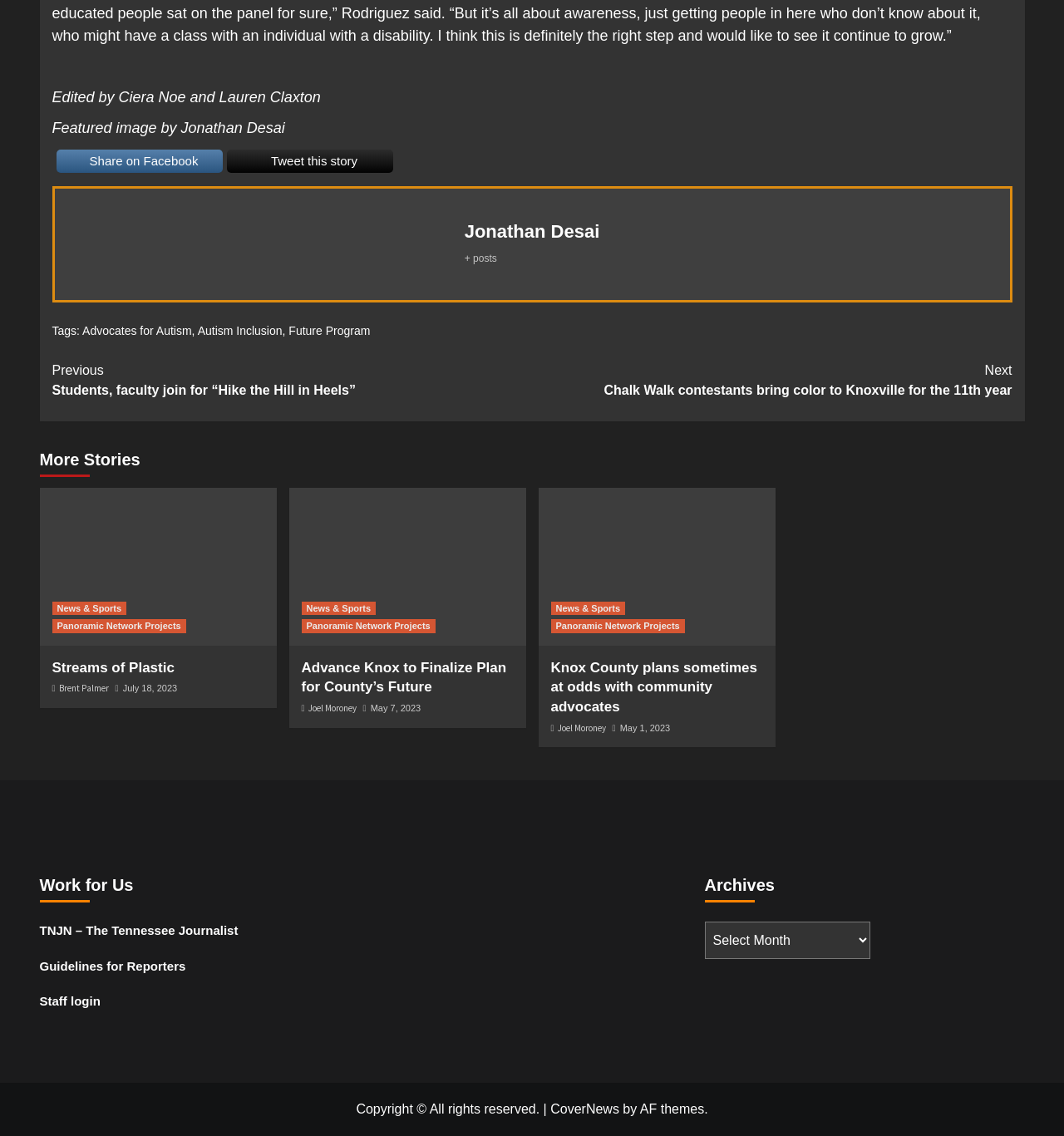Using the details in the image, give a detailed response to the question below:
What is the author of the featured image?

The featured image is attributed to Jonathan Desai, as indicated by the text 'Featured image by Jonathan Desai' at the top of the webpage.